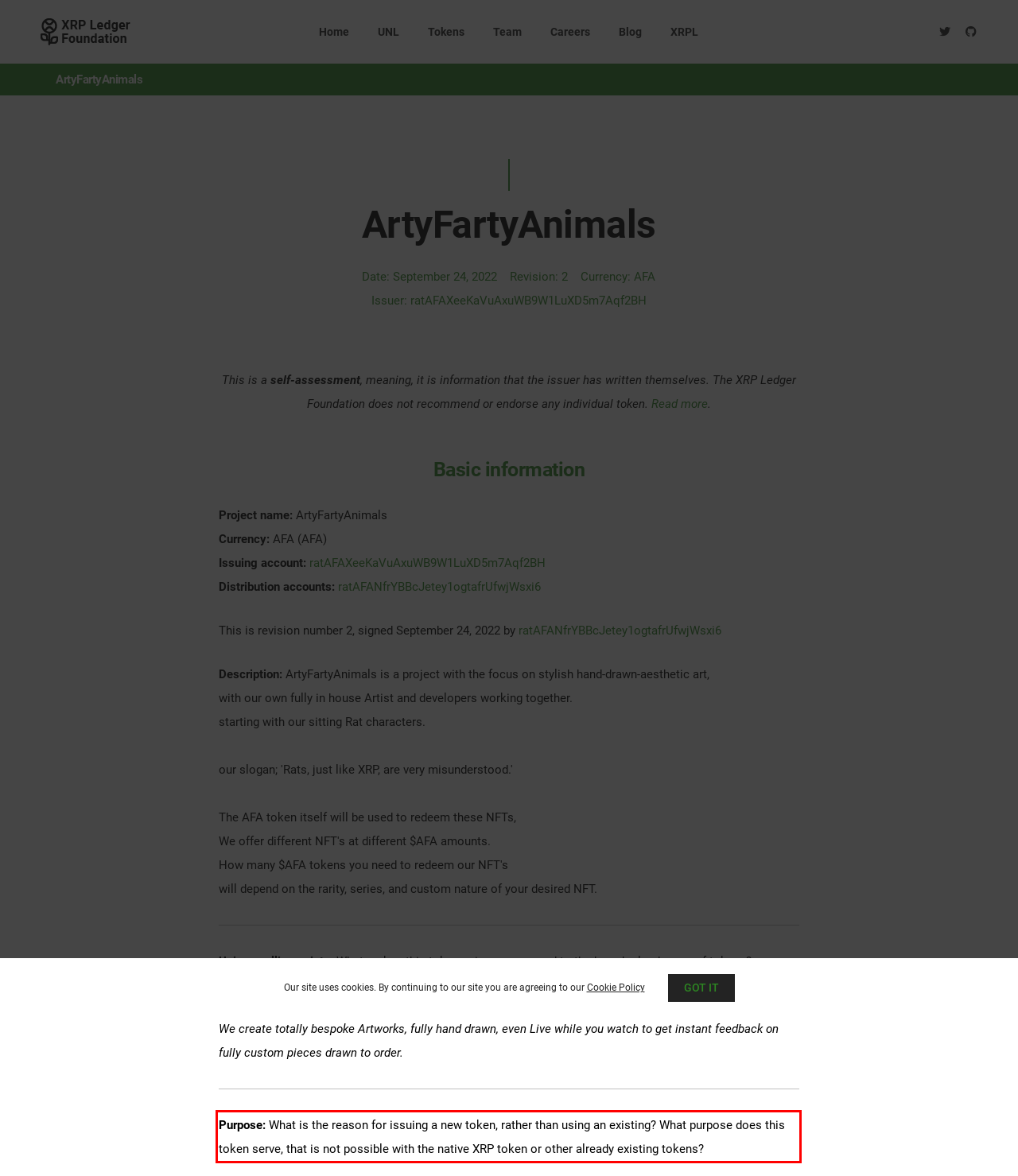Examine the webpage screenshot and use OCR to obtain the text inside the red bounding box.

Purpose: What is the reason for issuing a new token, rather than using an existing? What purpose does this token serve, that is not possible with the native XRP token or other already existing tokens?